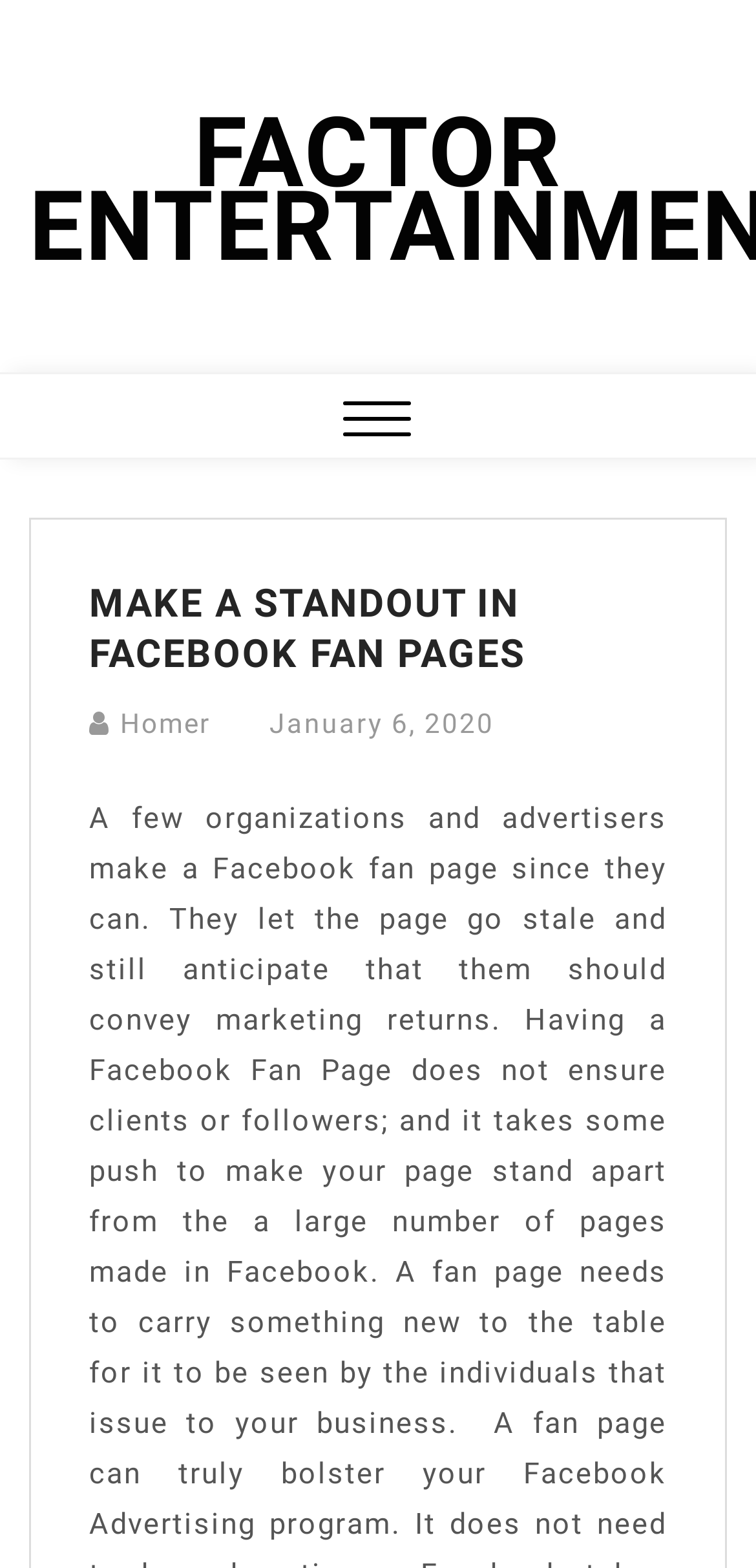Provide your answer to the question using just one word or phrase: What is the text on the top-right button?

Close Menu